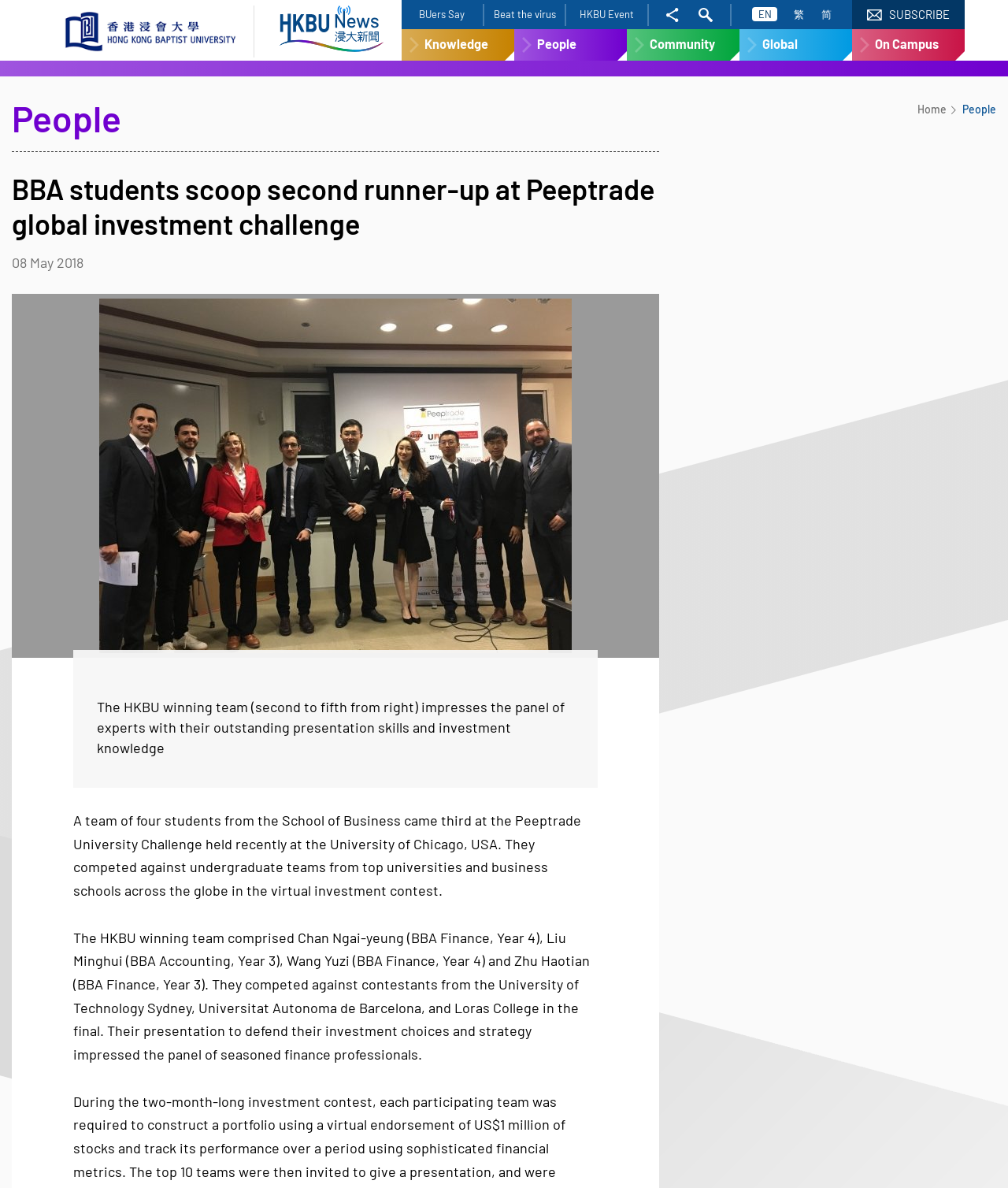Find the bounding box coordinates for the UI element whose description is: "Associates". The coordinates should be four float numbers between 0 and 1, in the format [left, top, right, bottom].

None